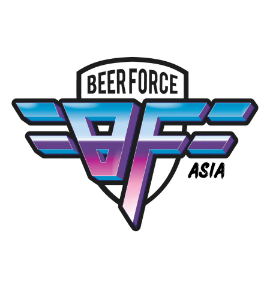Offer an in-depth caption for the image.

The image features the logo of "Beer Force Asia," an establishment that likely specializes in craft beers and beverages. The design prominently showcases a stylized, bold graphic that combines vibrant colors, with gradients of blue, pink, and purple. The logo features the words "BEERFORCE" at the top and "ASIA" at the bottom, encapsulated within a shield-like shape, adding a sense of strength and character to the branding. The overall aesthetic is modern and dynamic, appealing to a youthful and energetic audience, which perfectly aligns with the celebratory theme of a grand opening announcement for Beer Force Asia in Bangkok.